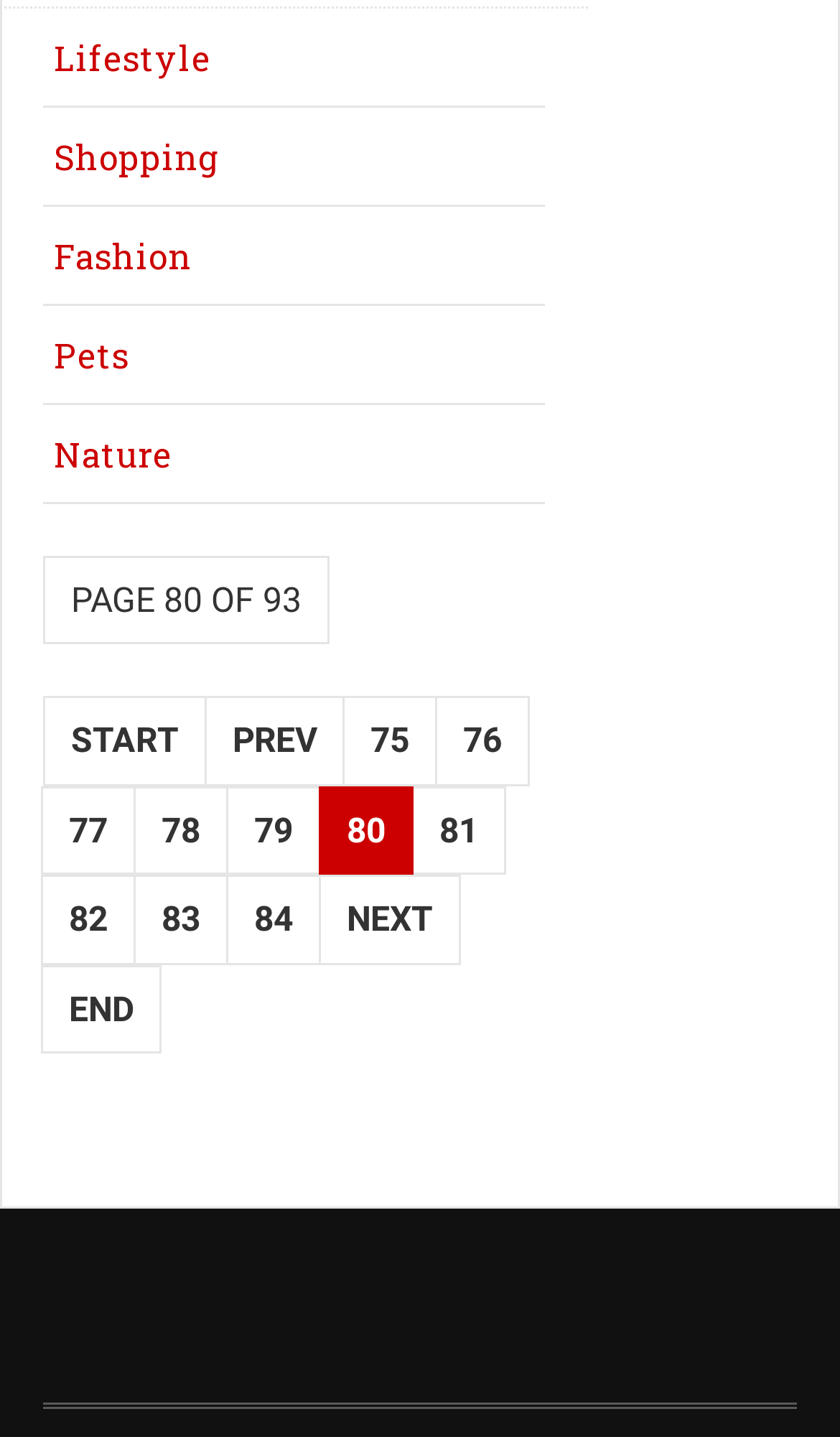How many links are there under 'Lifestyle'?
Using the image as a reference, answer the question in detail.

I looked for the links under the 'Lifestyle' heading and found only one link with the text 'Lifestyle', which suggests that there is only 1 link under 'Lifestyle'.